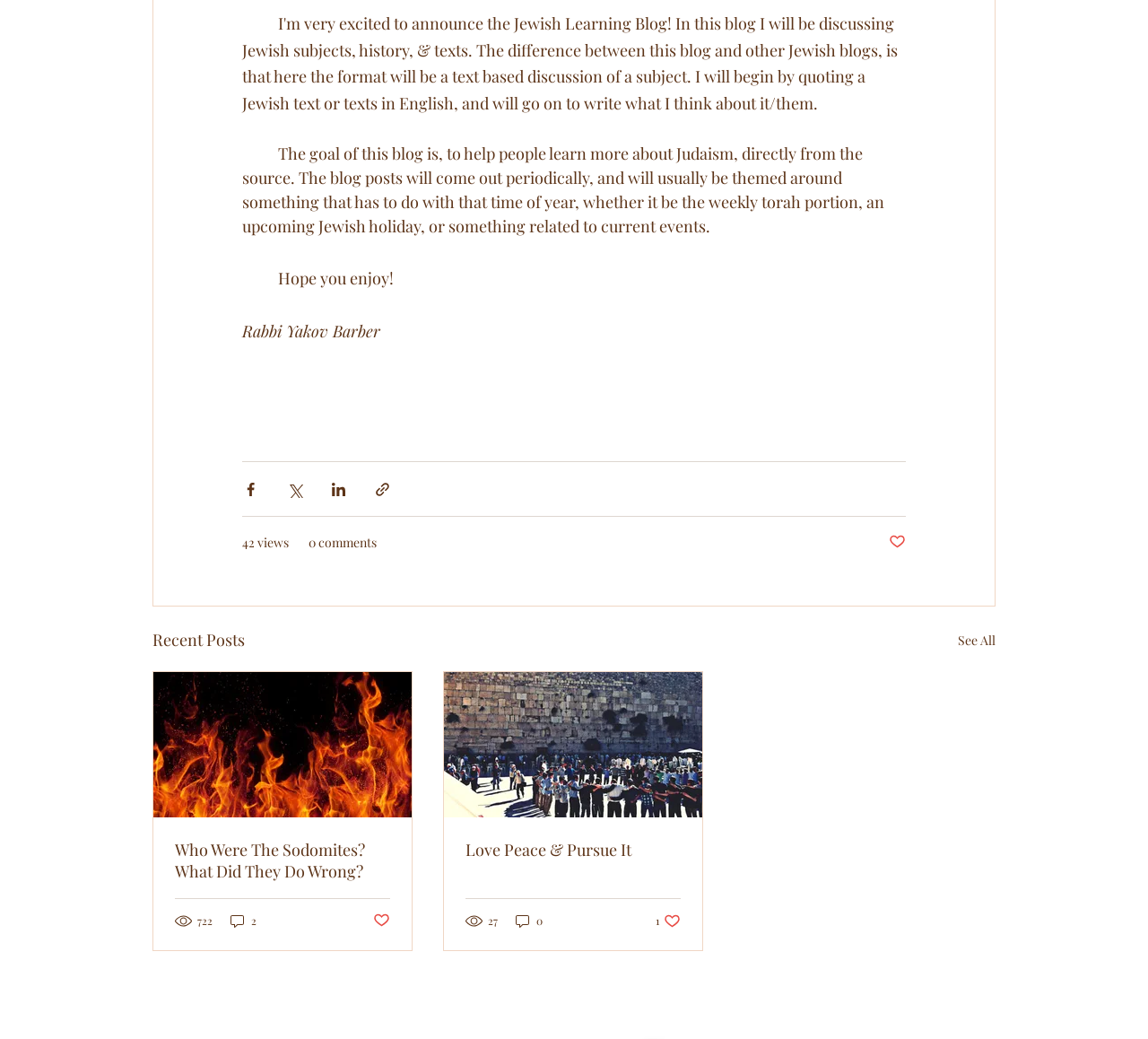Locate the bounding box coordinates of the area that needs to be clicked to fulfill the following instruction: "Share via Facebook". The coordinates should be in the format of four float numbers between 0 and 1, namely [left, top, right, bottom].

[0.211, 0.462, 0.226, 0.479]